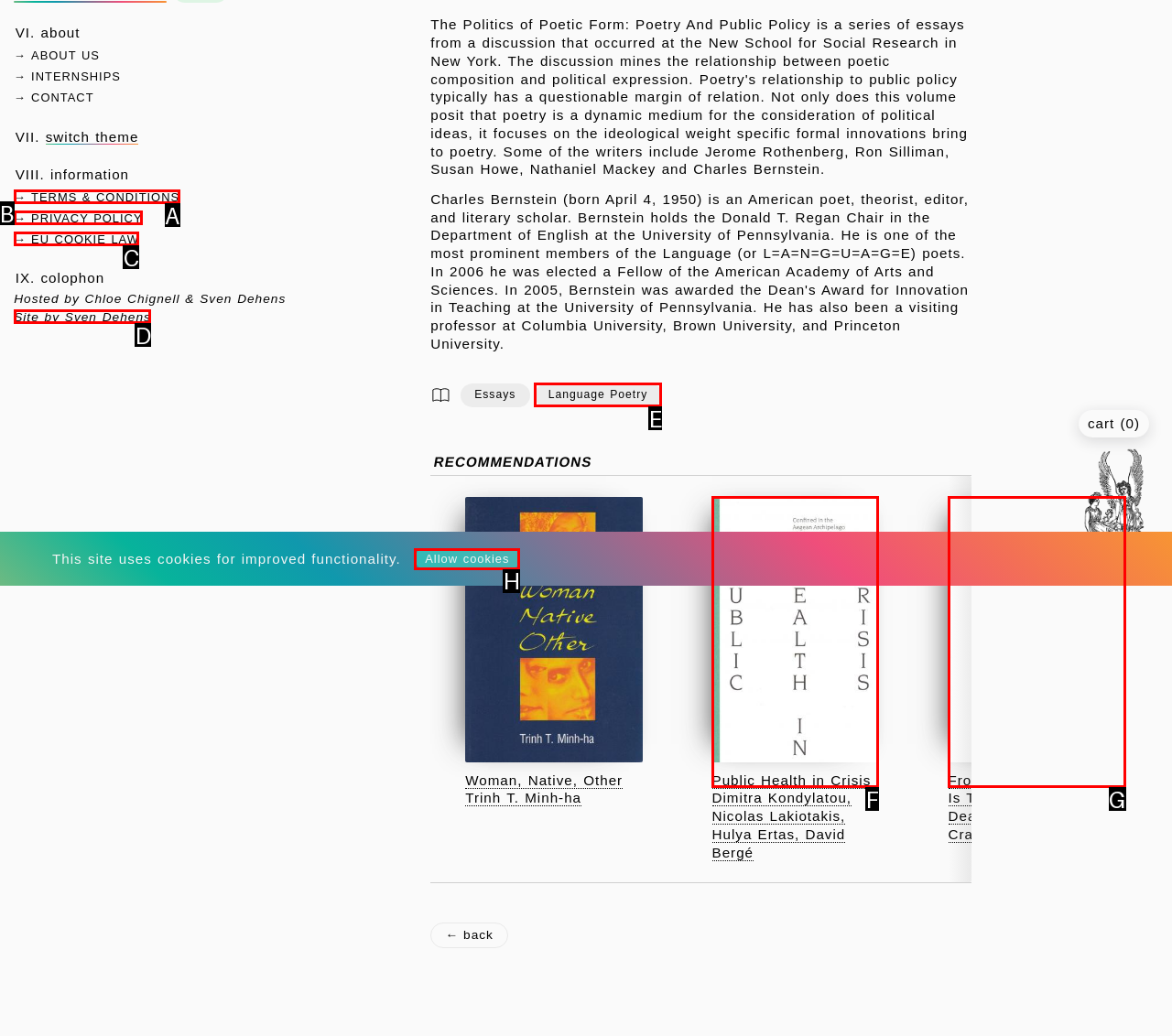From the choices given, find the HTML element that matches this description: parent_node: Public Health in Crisis. Answer with the letter of the selected option directly.

F